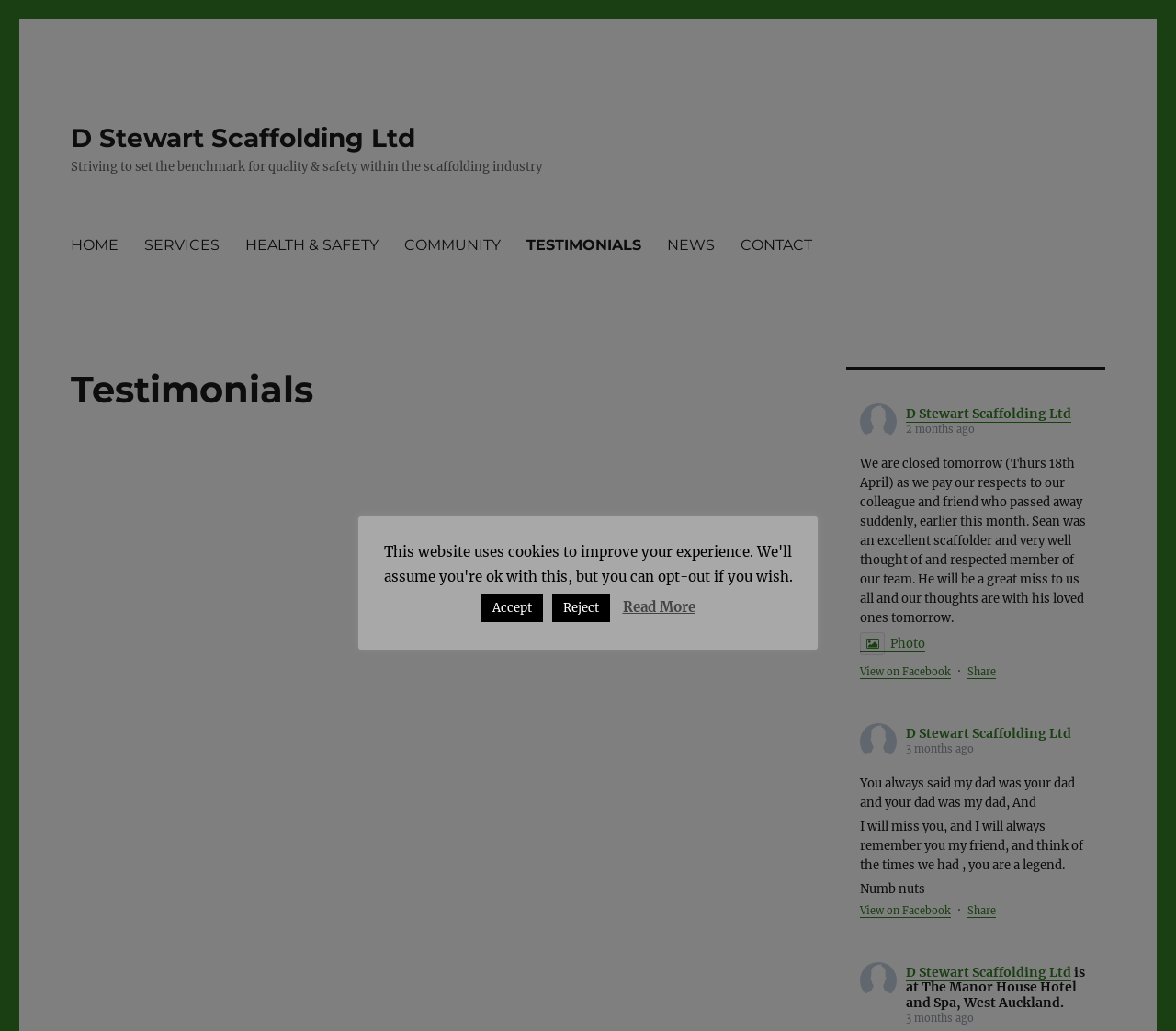Given the description of a UI element: "HEALTH & SAFETY", identify the bounding box coordinates of the matching element in the webpage screenshot.

[0.198, 0.218, 0.333, 0.256]